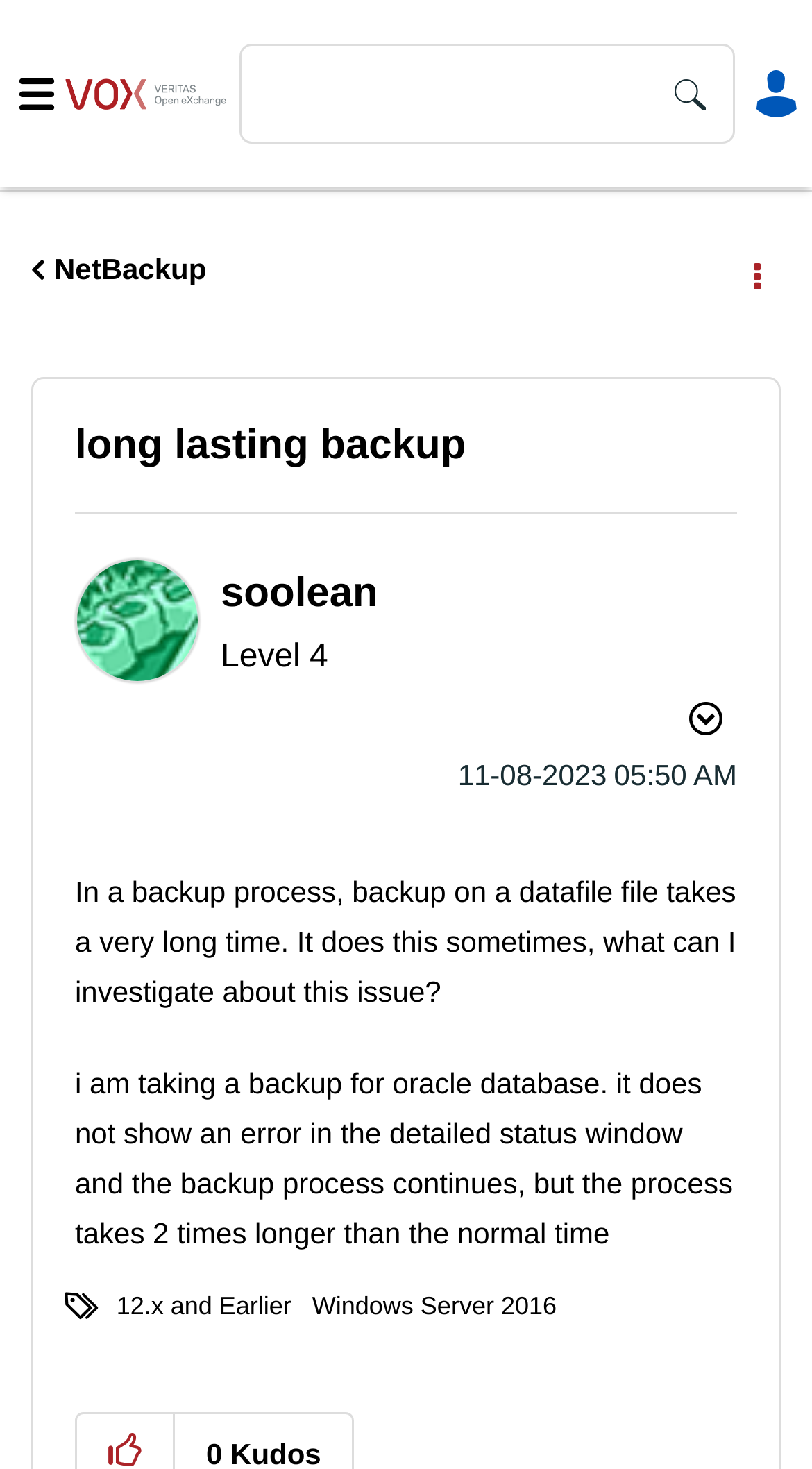Please determine the bounding box coordinates of the element's region to click in order to carry out the following instruction: "Share the article about Best GCam for Xiaomi Mi 10i". The coordinates should be four float numbers between 0 and 1, i.e., [left, top, right, bottom].

None